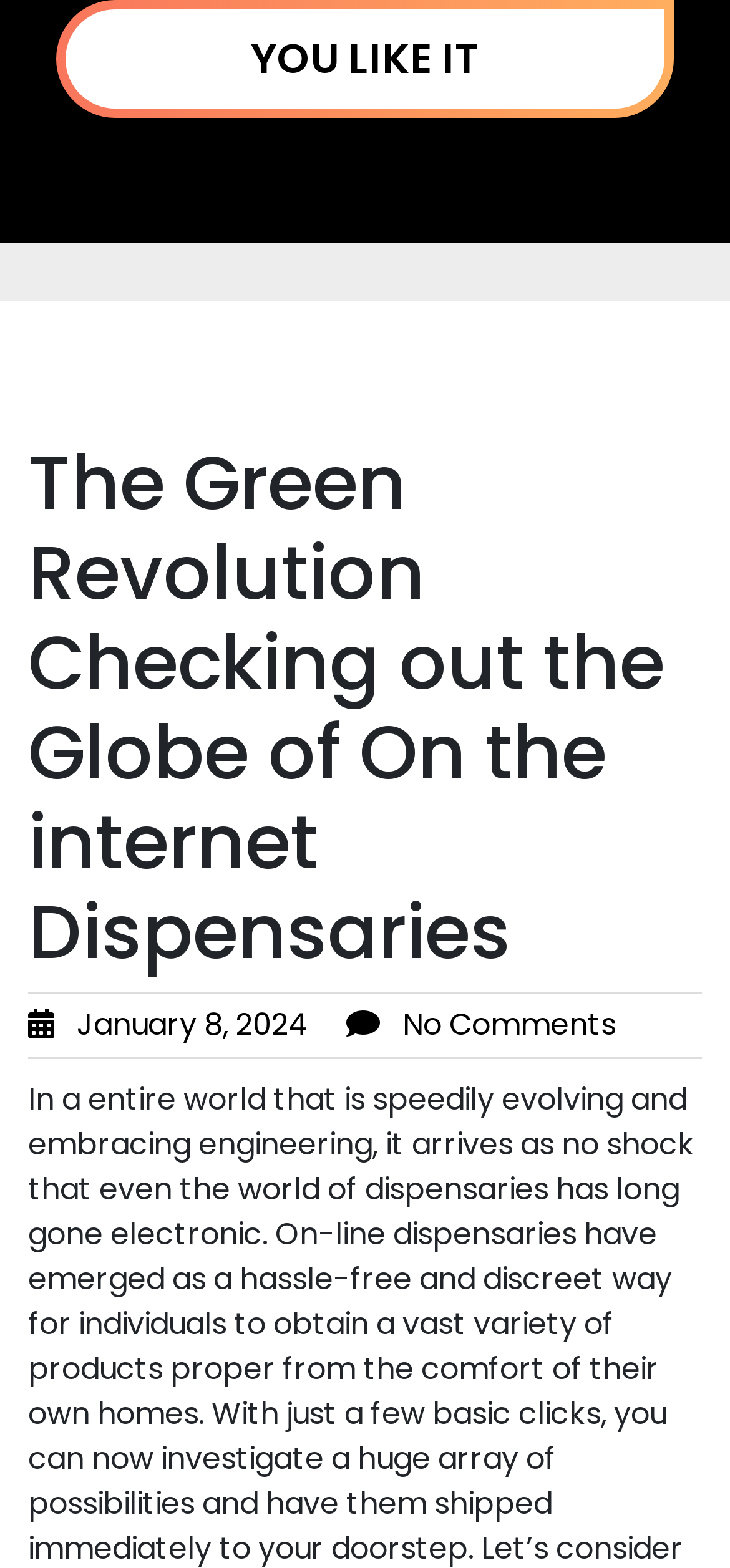Using the element description provided, determine the bounding box coordinates in the format (top-left x, top-left y, bottom-right x, bottom-right y). Ensure that all values are floating point numbers between 0 and 1. Element description: YOU LIKE IT

[0.344, 0.019, 0.656, 0.056]